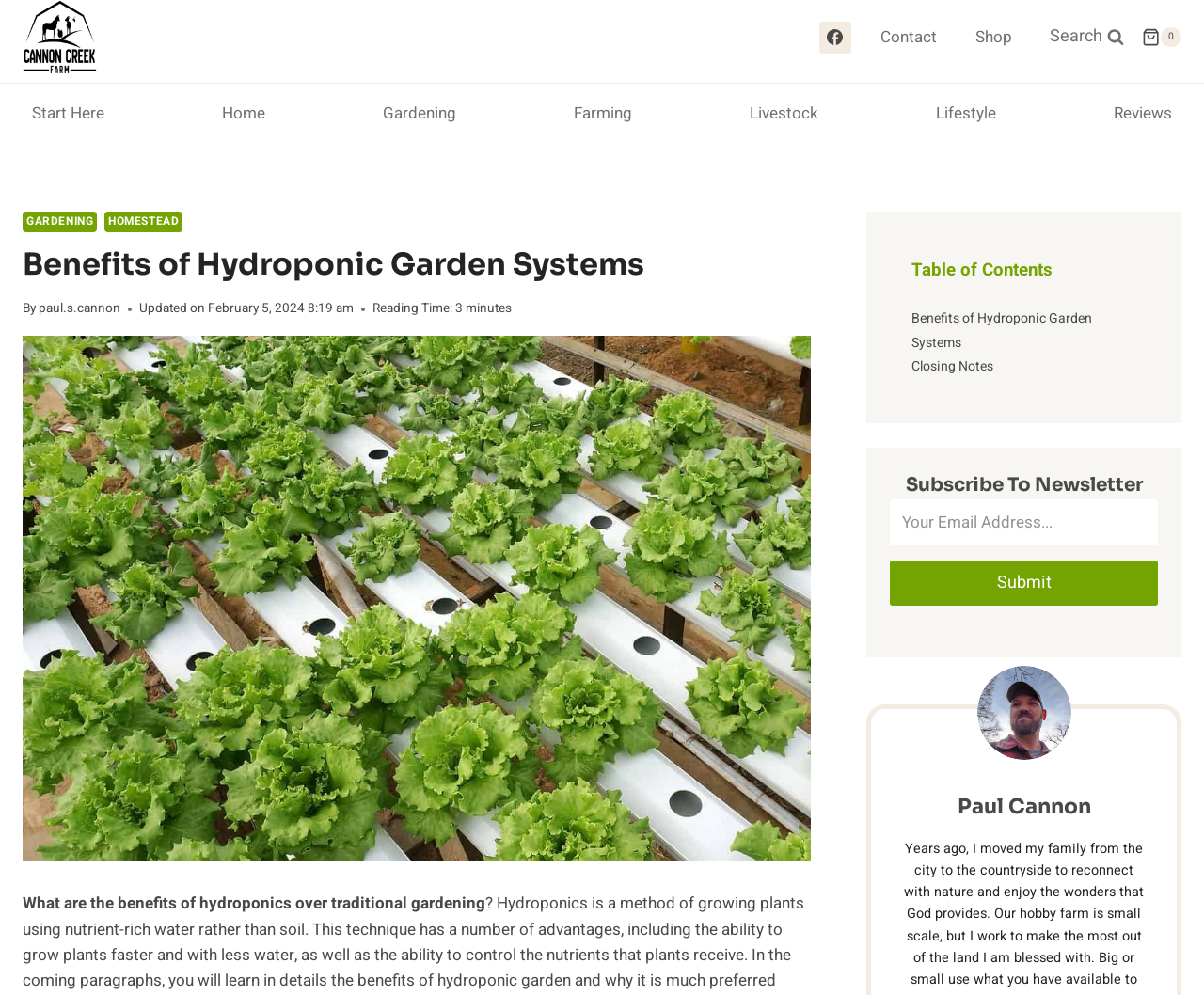Given the element description "name="kb_field_0" placeholder="Your Email Address..."" in the screenshot, predict the bounding box coordinates of that UI element.

[0.739, 0.501, 0.962, 0.548]